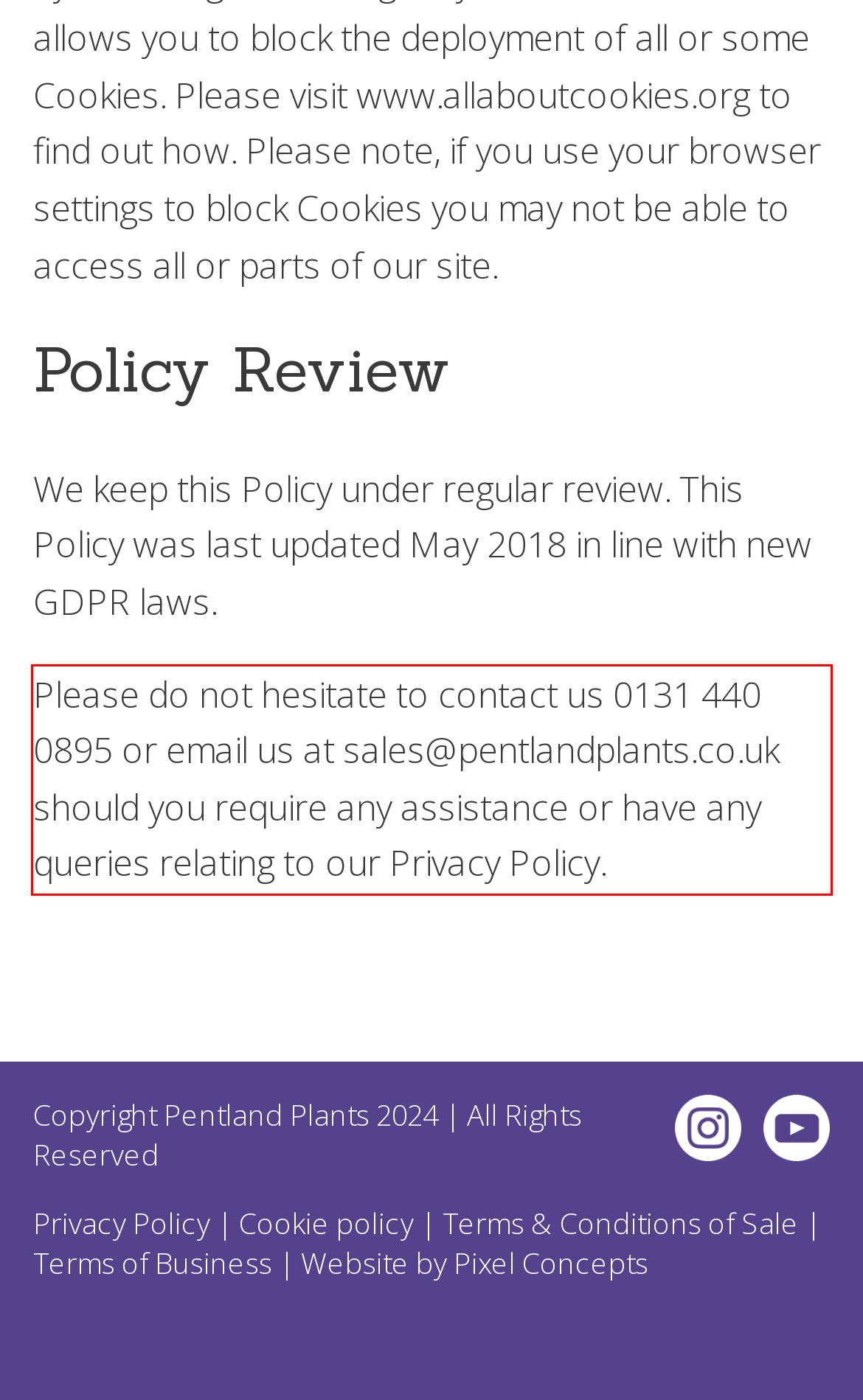You are given a screenshot showing a webpage with a red bounding box. Perform OCR to capture the text within the red bounding box.

Please do not hesitate to contact us 0131 440 0895 or email us at sales@pentlandplants.co.uk should you require any assistance or have any queries relating to our Privacy Policy.